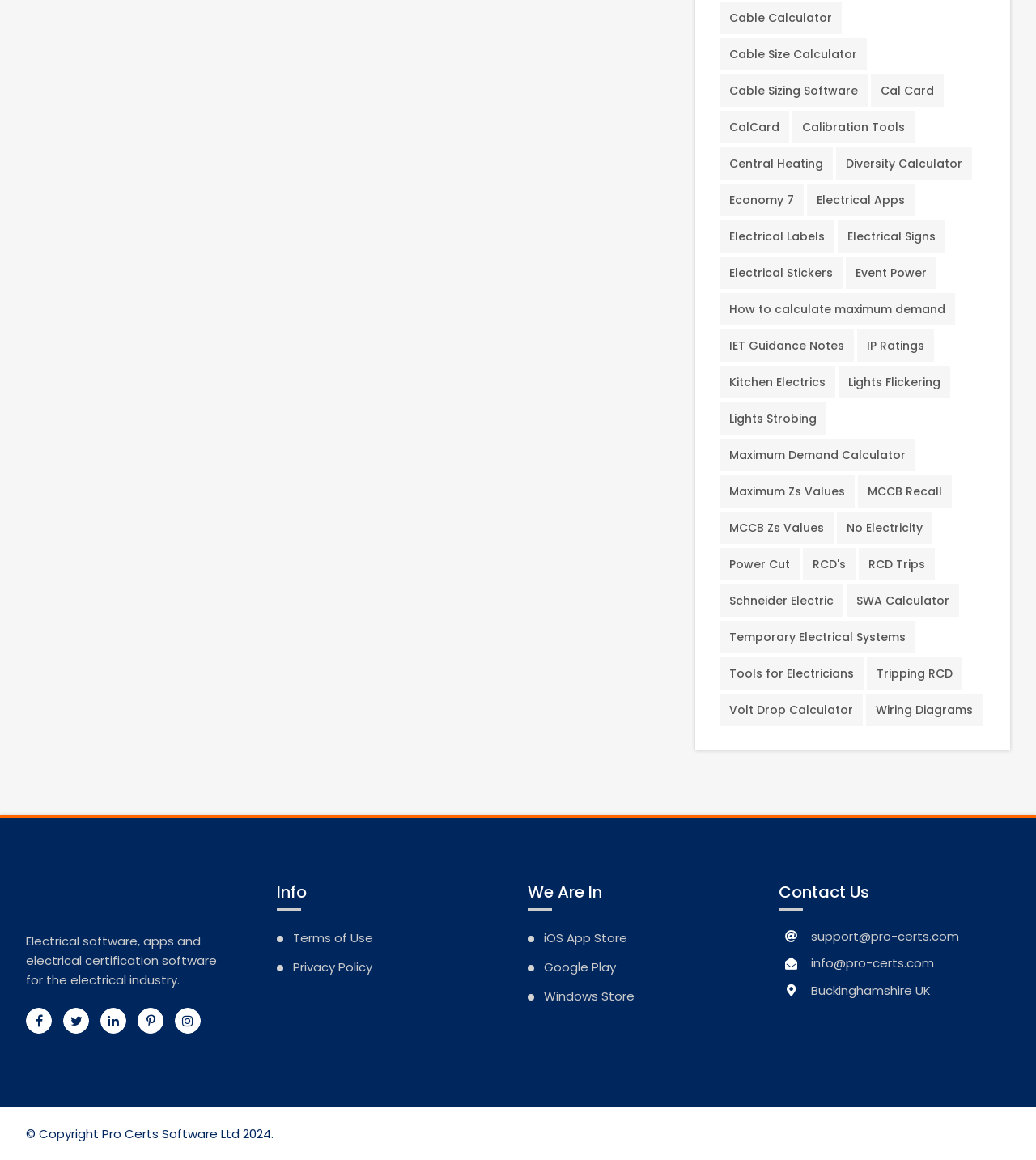Based on the image, provide a detailed response to the question:
What is the company name of the copyright owner?

I found the company name by looking at the bottom of the webpage, where the copyright information is usually located. The text '© Copyright Pro Certs Software Ltd 2024.' indicates that the company name is Pro Certs Software Ltd.